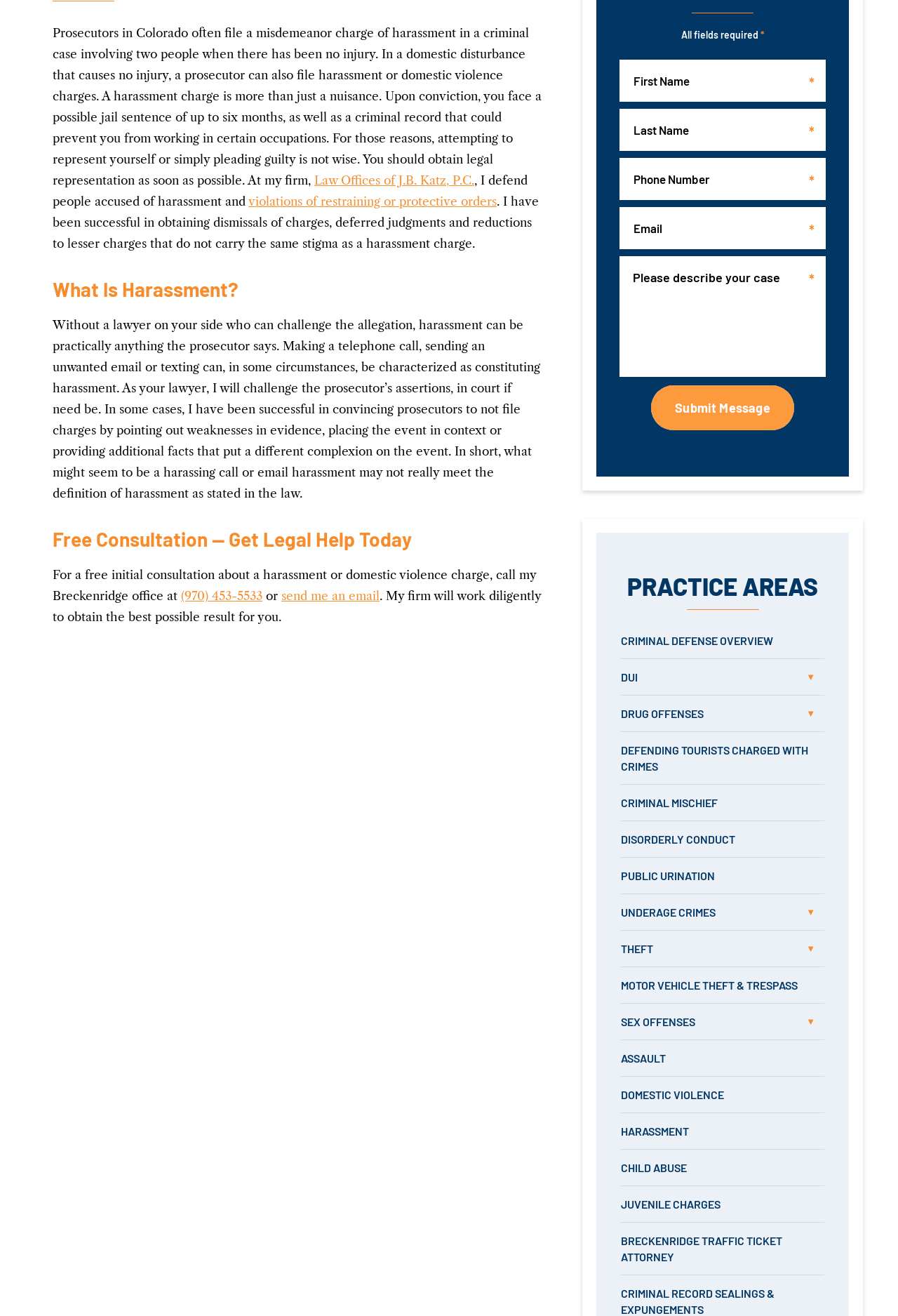Identify the bounding box coordinates for the UI element described as: "send me an email".

[0.313, 0.447, 0.423, 0.458]